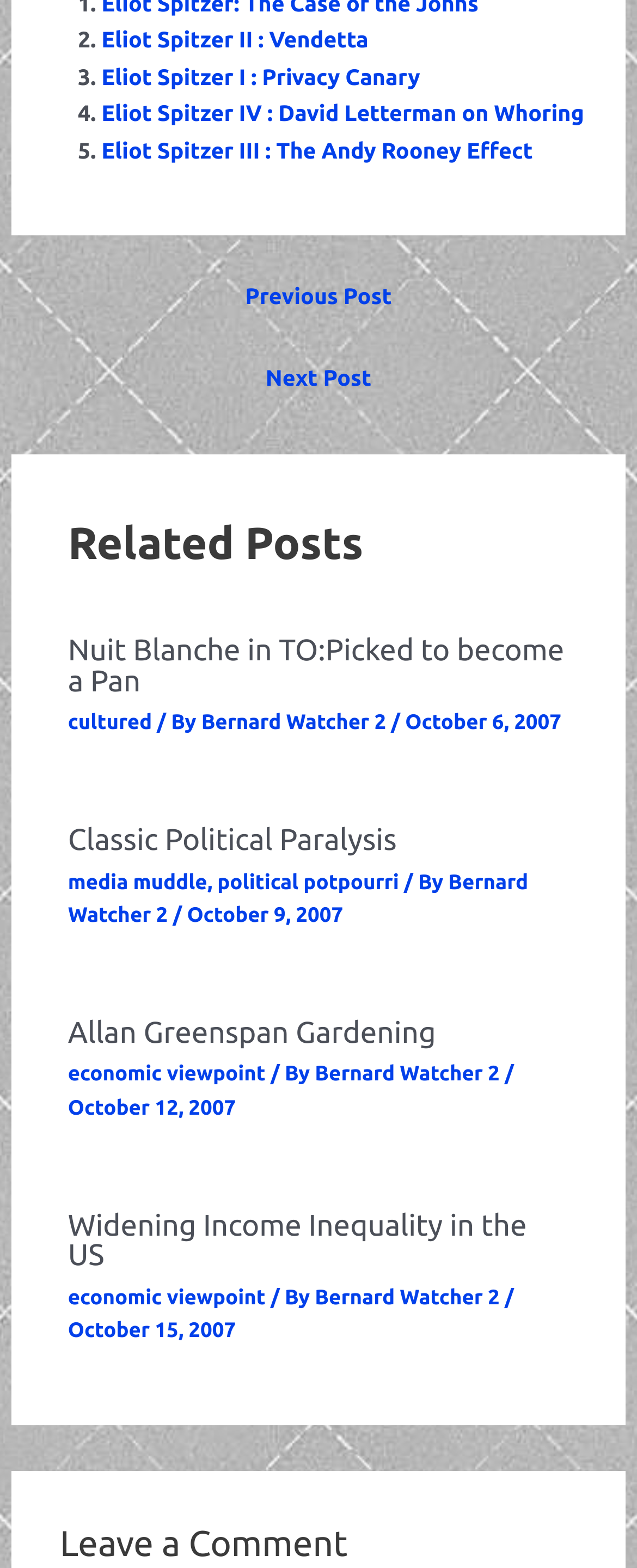Specify the bounding box coordinates of the area to click in order to follow the given instruction: "Click on 'Eliot Spitzer II : Vendetta'."

[0.159, 0.017, 0.578, 0.034]